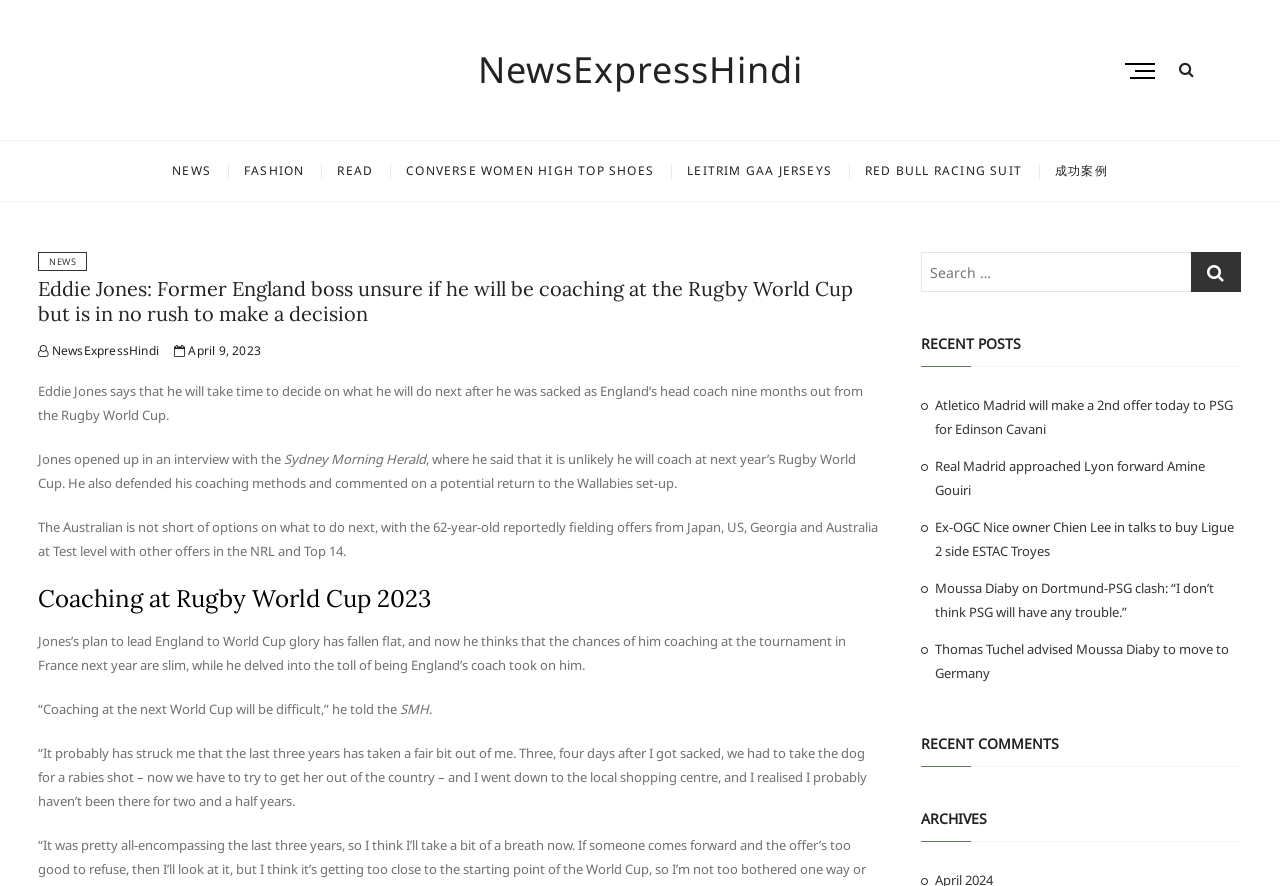Articulate a detailed summary of the webpage's content and design.

The webpage is a news article from NewsExpressHindi, with the title "Eddie Jones: Former England boss unsure if he will be coaching at the Rugby World Cup but is in no rush to make a decision". At the top of the page, there is a navigation menu with links to different sections, including "NEWS", "FASHION", "READ", and others. 

Below the navigation menu, there is a header section with a link to the news article's title and a button with a search icon. To the right of the header section, there is a search bar with a search button.

The main content of the webpage is the news article, which is divided into several sections. The article begins with a brief introduction to Eddie Jones, who was sacked as England's rugby coach nine months before the Rugby World Cup. The article then quotes Jones from an interview with the Sydney Morning Herald, where he discusses his plans for the future and defends his coaching methods.

The article also mentions that Jones has received offers from Japan, the US, Georgia, and Australia to coach at the Test level, as well as offers from the NRL and Top 14. The article concludes with Jones's thoughts on coaching at the Rugby World Cup 2023, where he believes it will be difficult for him to participate.

To the right of the main content, there are three sections: "RECENT POSTS", "RECENT COMMENTS", and "ARCHIVES". The "RECENT POSTS" section lists several news articles, including ones about Atletico Madrid, Real Madrid, and PSG.